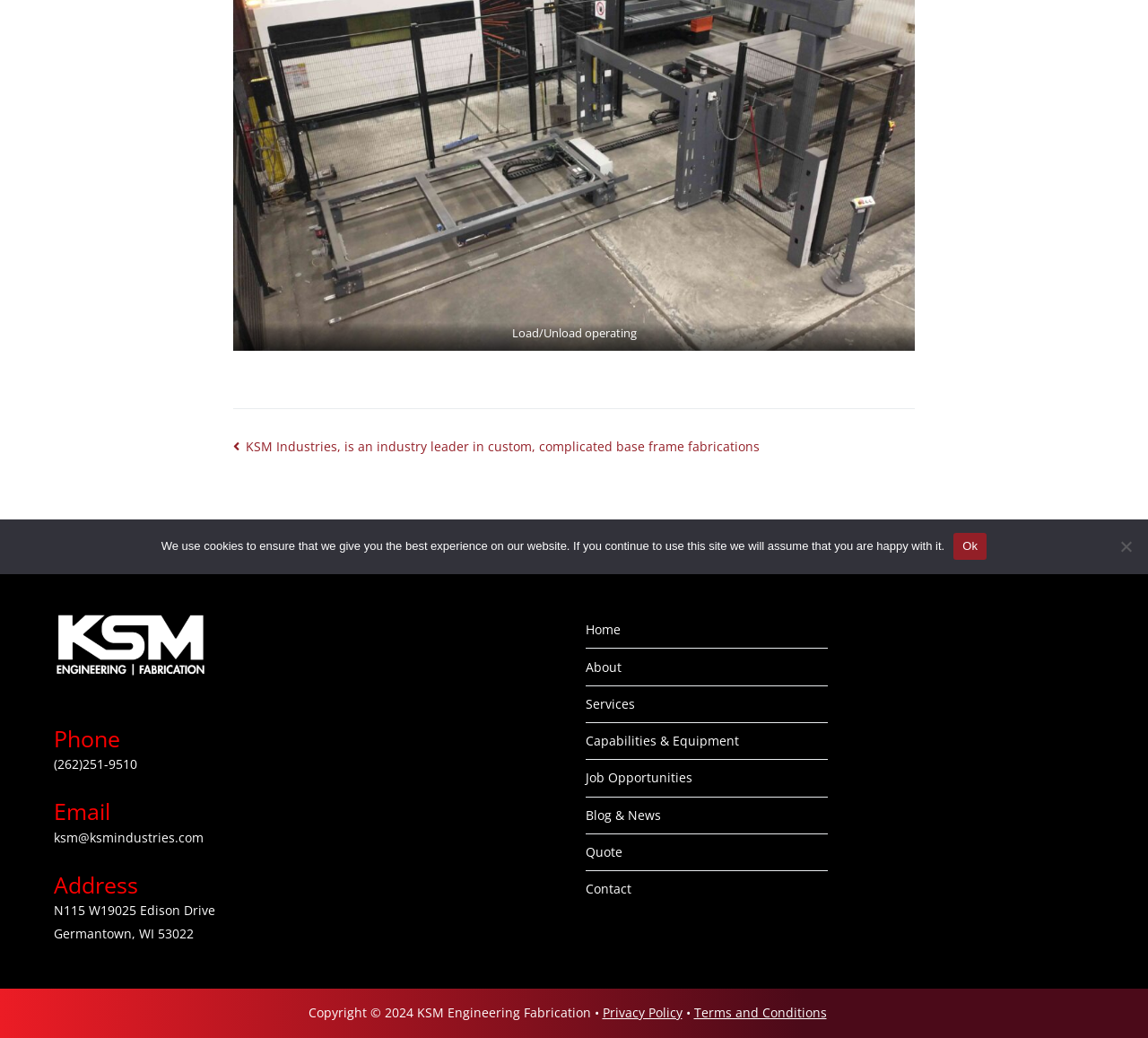Identify and provide the bounding box coordinates of the UI element described: "Ok". The coordinates should be formatted as [left, top, right, bottom], with each number being a float between 0 and 1.

[0.831, 0.513, 0.86, 0.539]